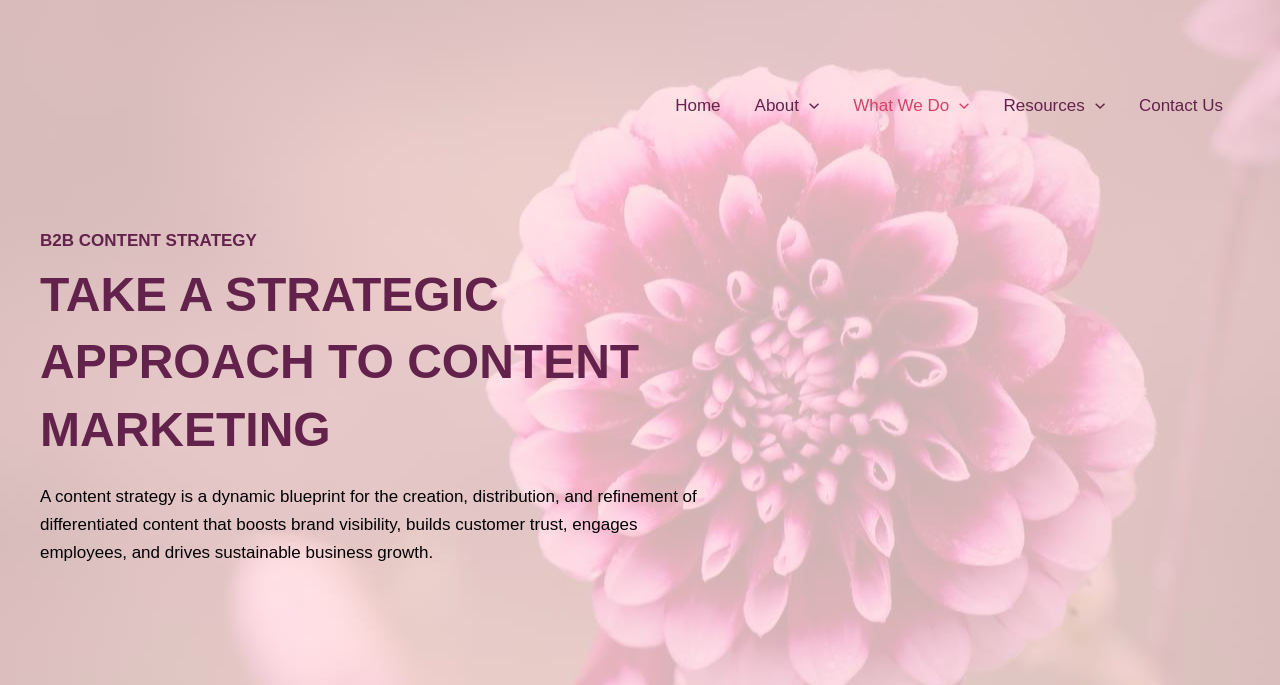What is the company name?
Using the image, elaborate on the answer with as much detail as possible.

The company name is obtained from the link and image elements at the top of the webpage, which both have the text 'Erika Heald Marketing Consulting'.